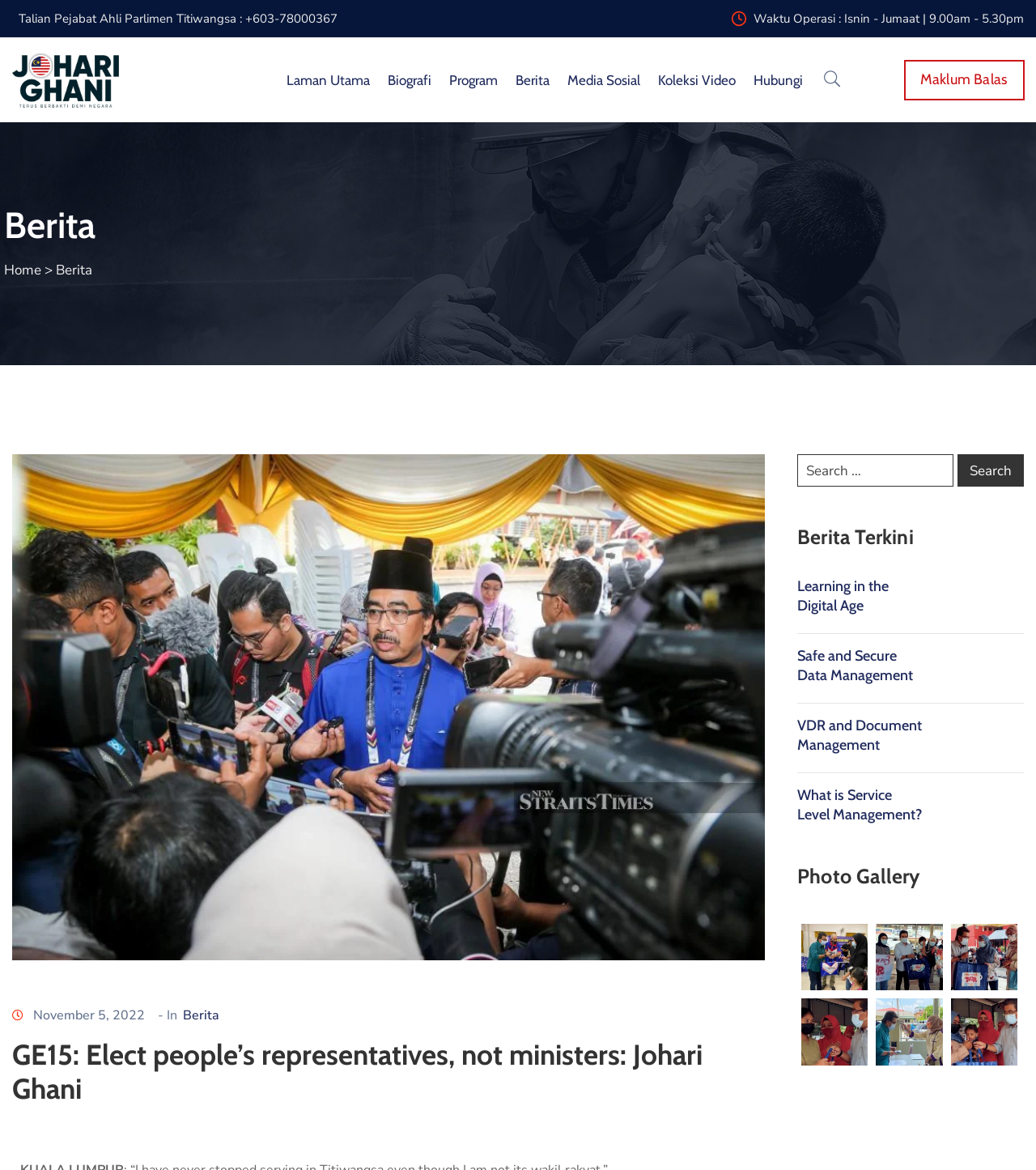Given the webpage screenshot, identify the bounding box of the UI element that matches this description: "aria-label="Advertisement" name="aswift_0" title="Advertisement"".

None